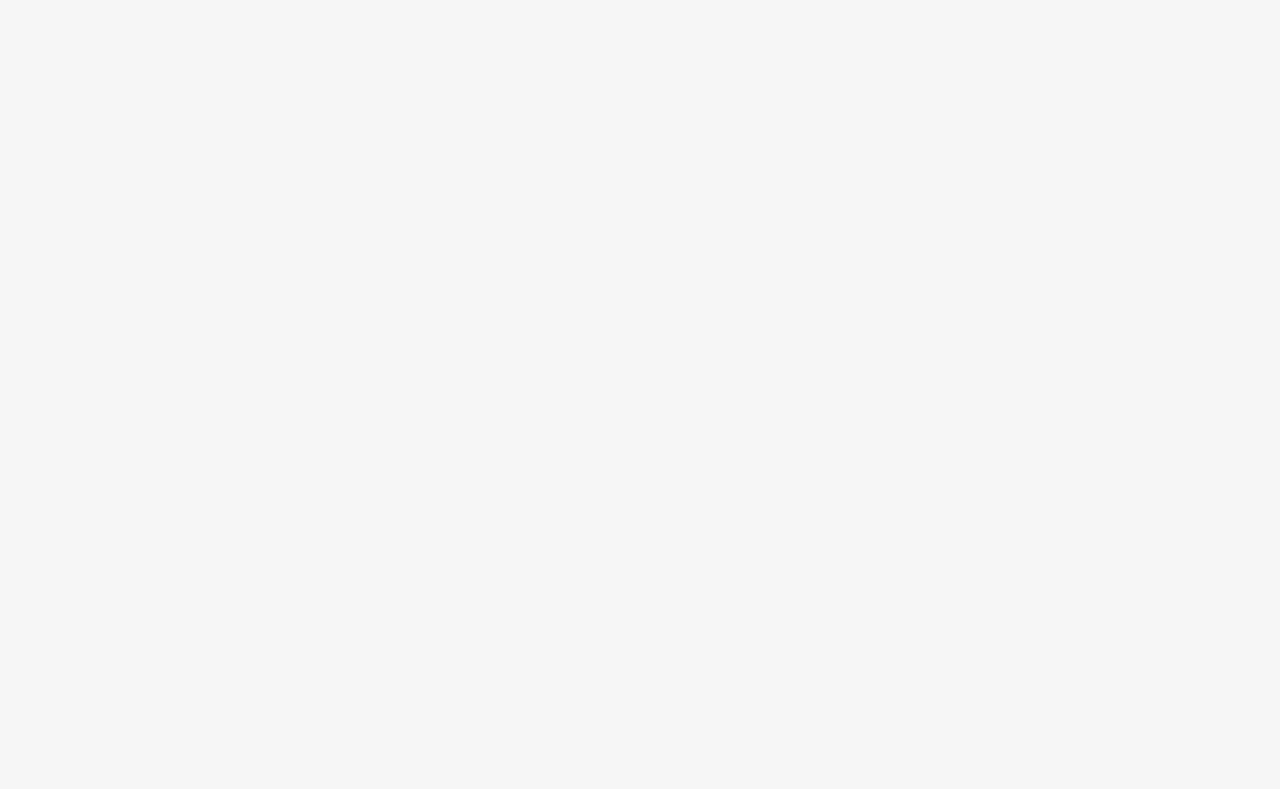Show the bounding box coordinates of the element that should be clicked to complete the task: "View Al GARHOUD Private Hospital Careers Jobs Vacancies".

None